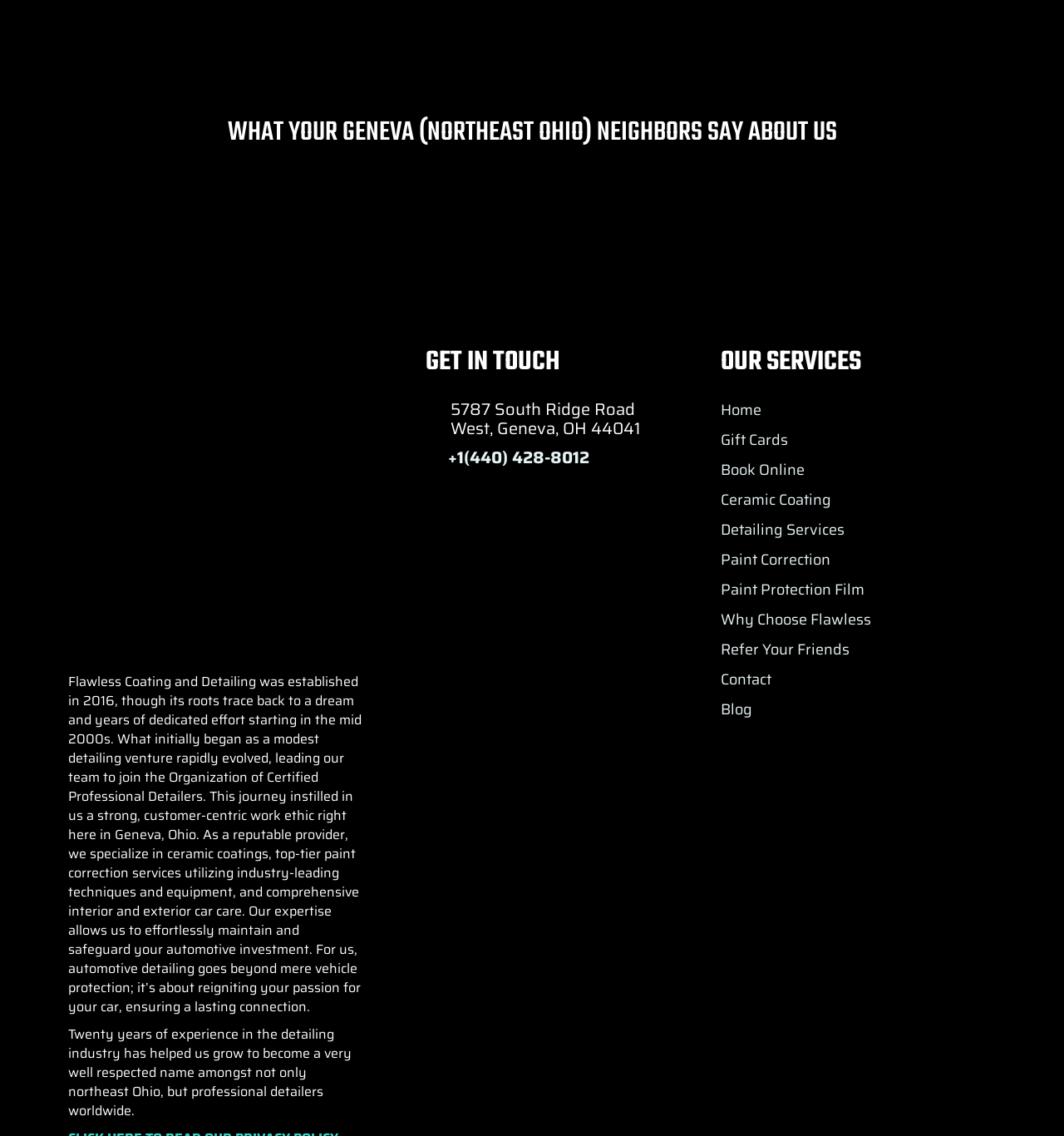Using a single word or phrase, answer the following question: 
How can someone contact the business?

Phone number and address